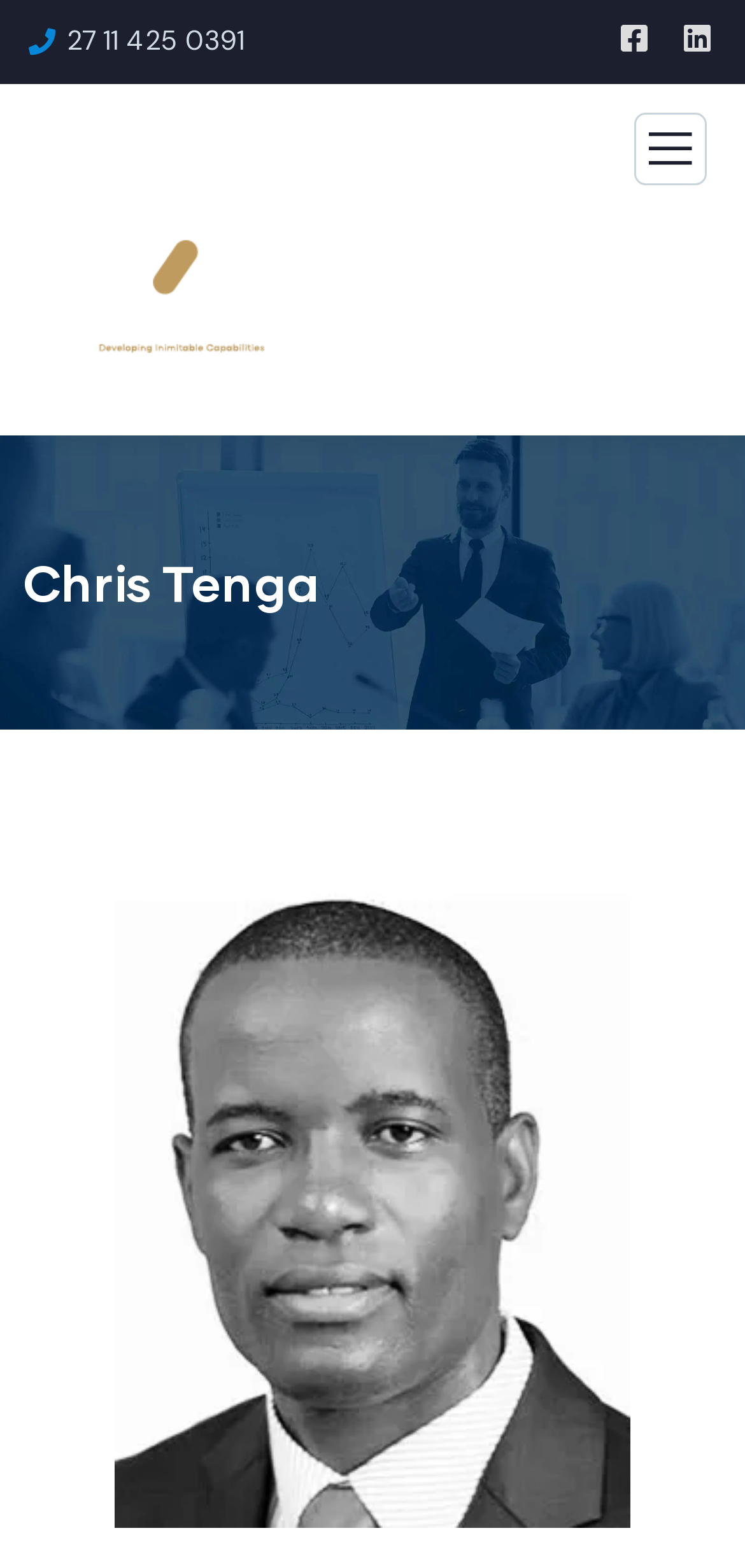Give a one-word or short-phrase answer to the following question: 
What is the phone number on the webpage?

27 11 425 0391